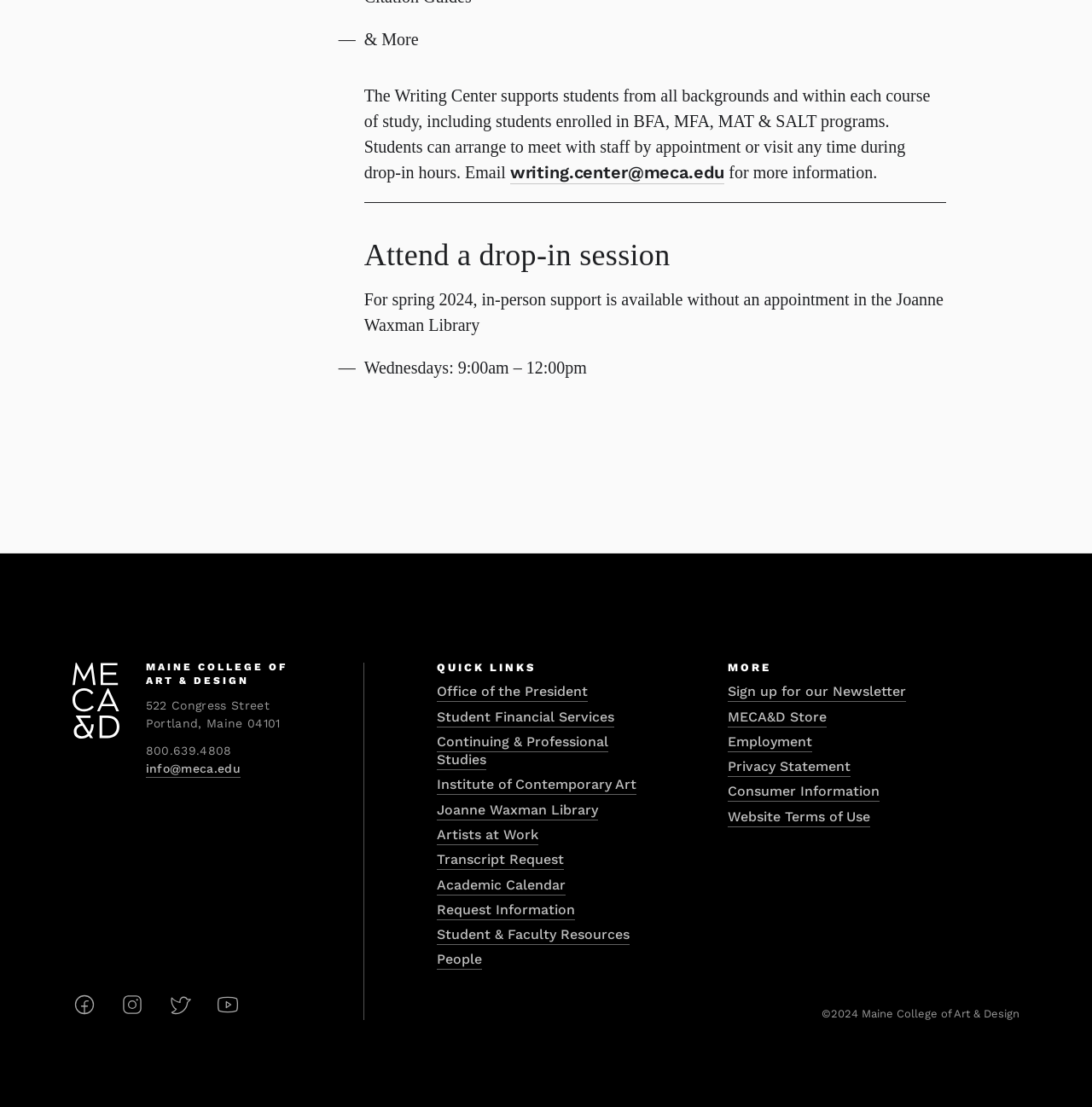Predict the bounding box coordinates for the UI element described as: "People". The coordinates should be four float numbers between 0 and 1, presented as [left, top, right, bottom].

[0.4, 0.859, 0.441, 0.876]